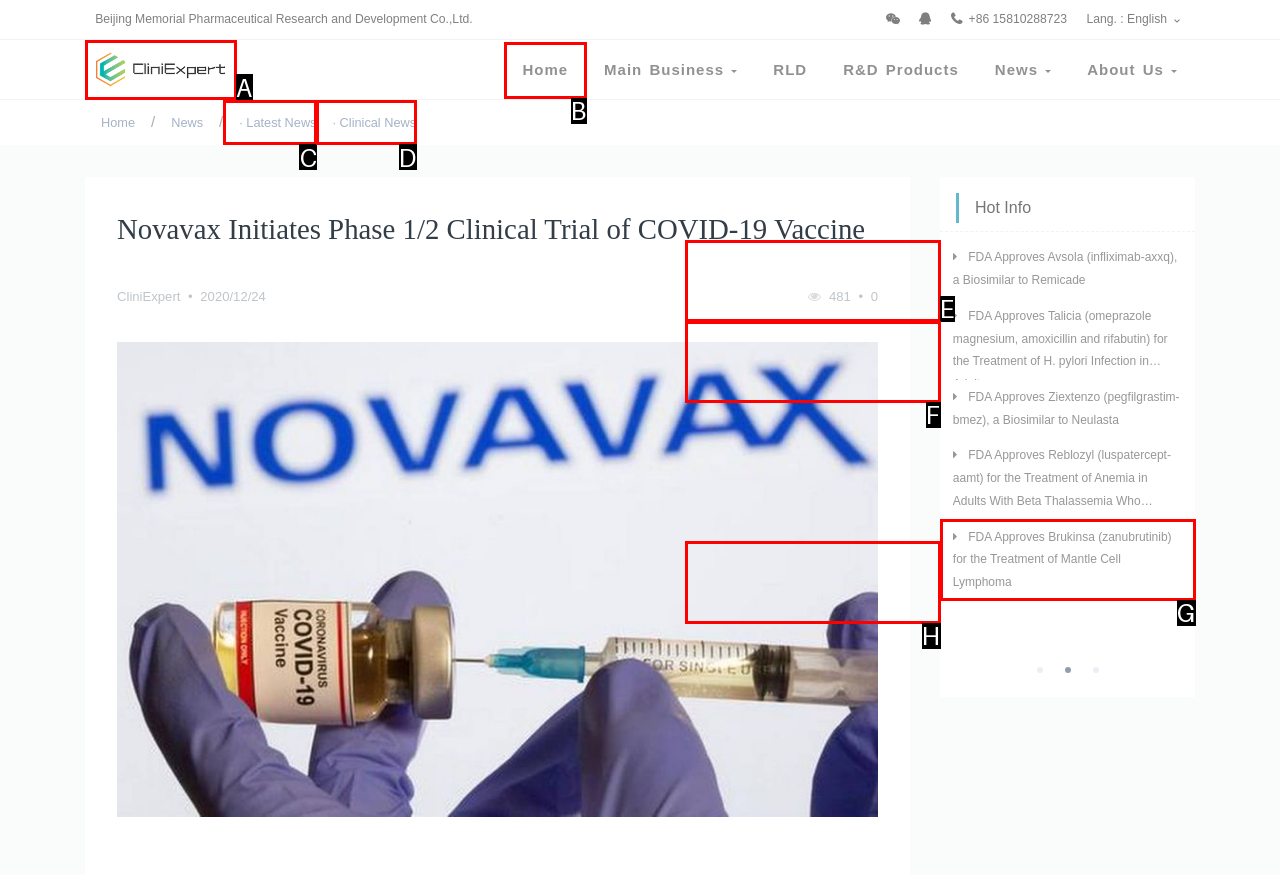Tell me which one HTML element I should click to complete the following task: Go to Home Answer with the option's letter from the given choices directly.

B